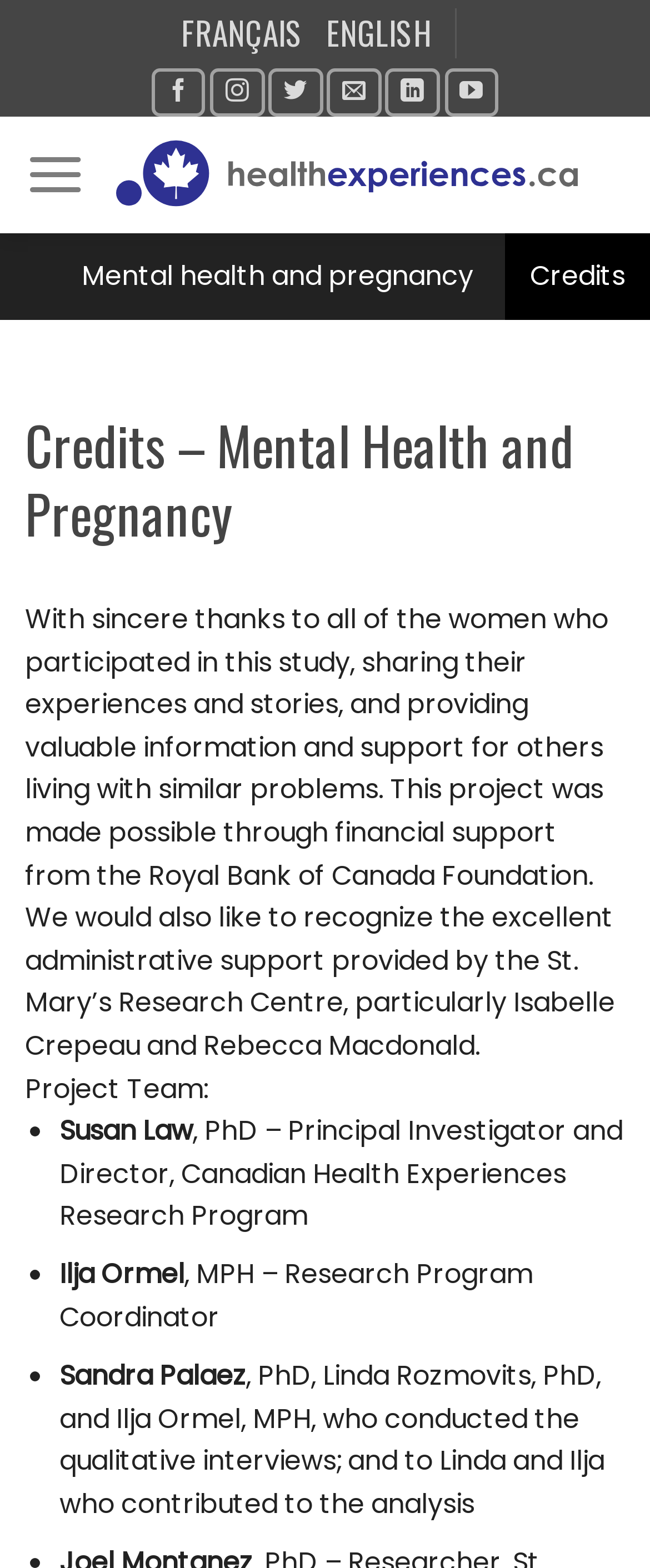Please respond to the question using a single word or phrase:
Who is the Principal Investigator and Director?

Susan Law